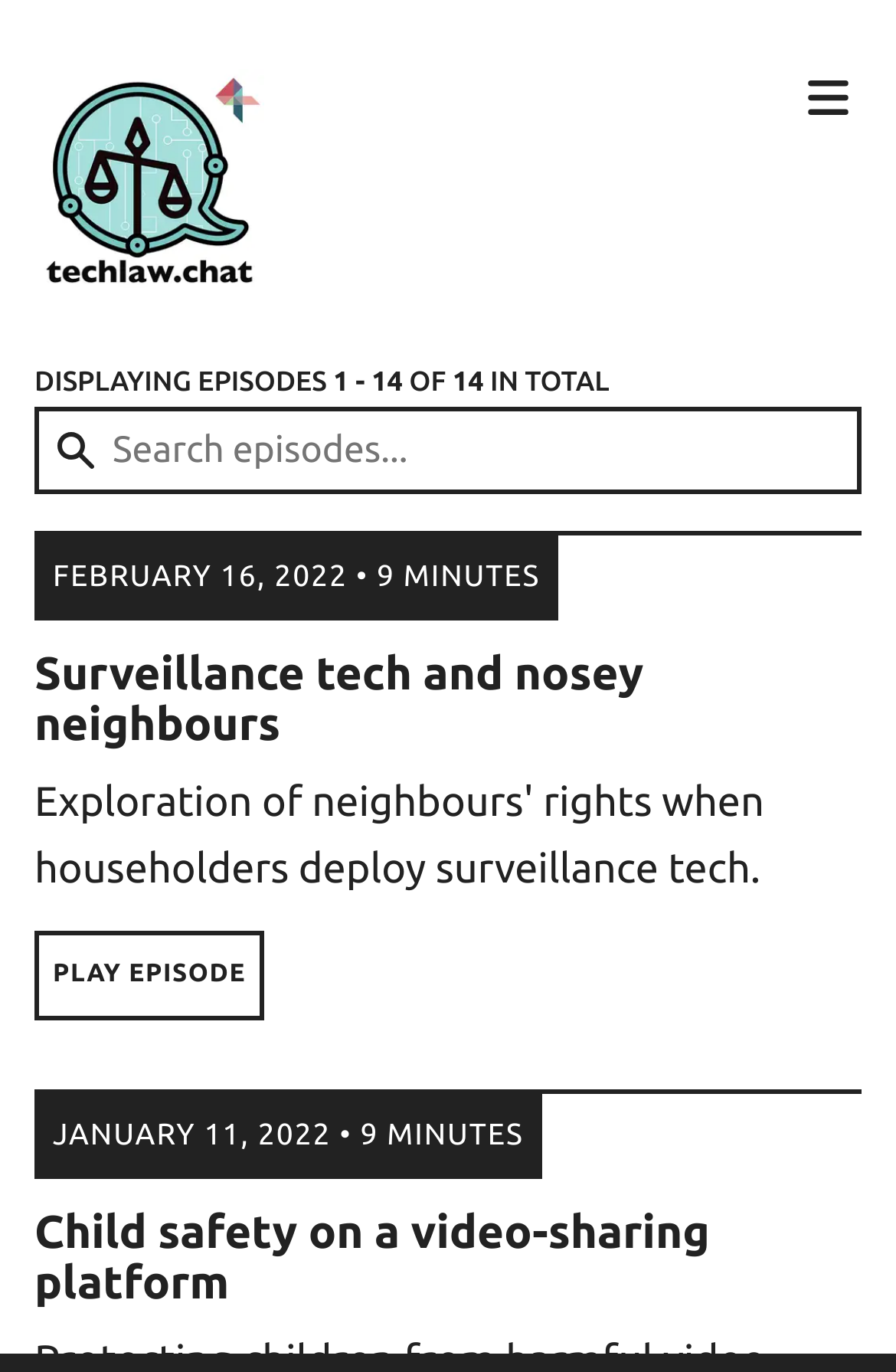What is the duration of the latest episode?
Please answer using one word or phrase, based on the screenshot.

9 minutes